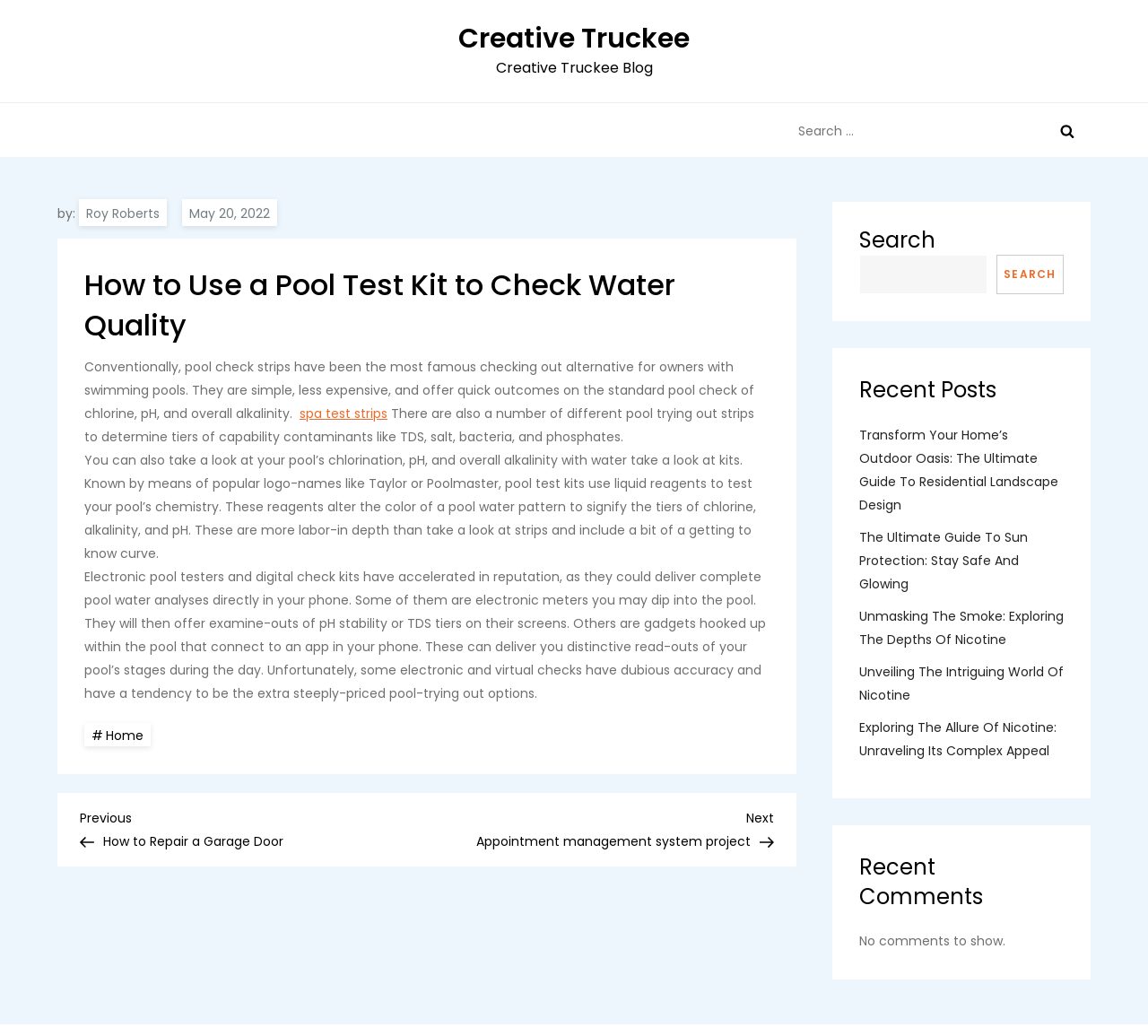Give a concise answer of one word or phrase to the question: 
What is the author of the article?

Roy Roberts